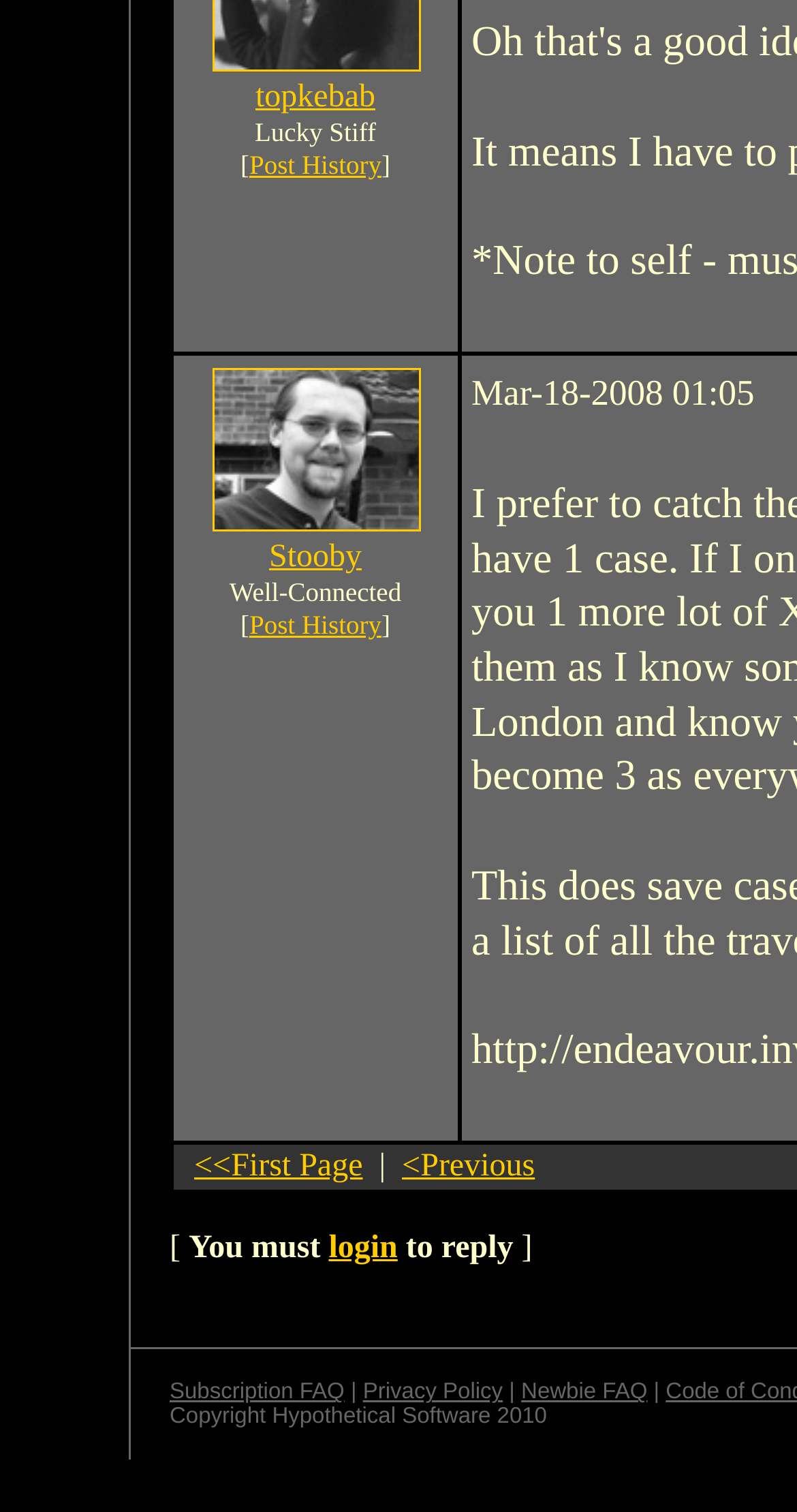Determine the bounding box coordinates (top-left x, top-left y, bottom-right x, bottom-right y) of the UI element described in the following text: Privacy Policy

[0.455, 0.913, 0.631, 0.929]